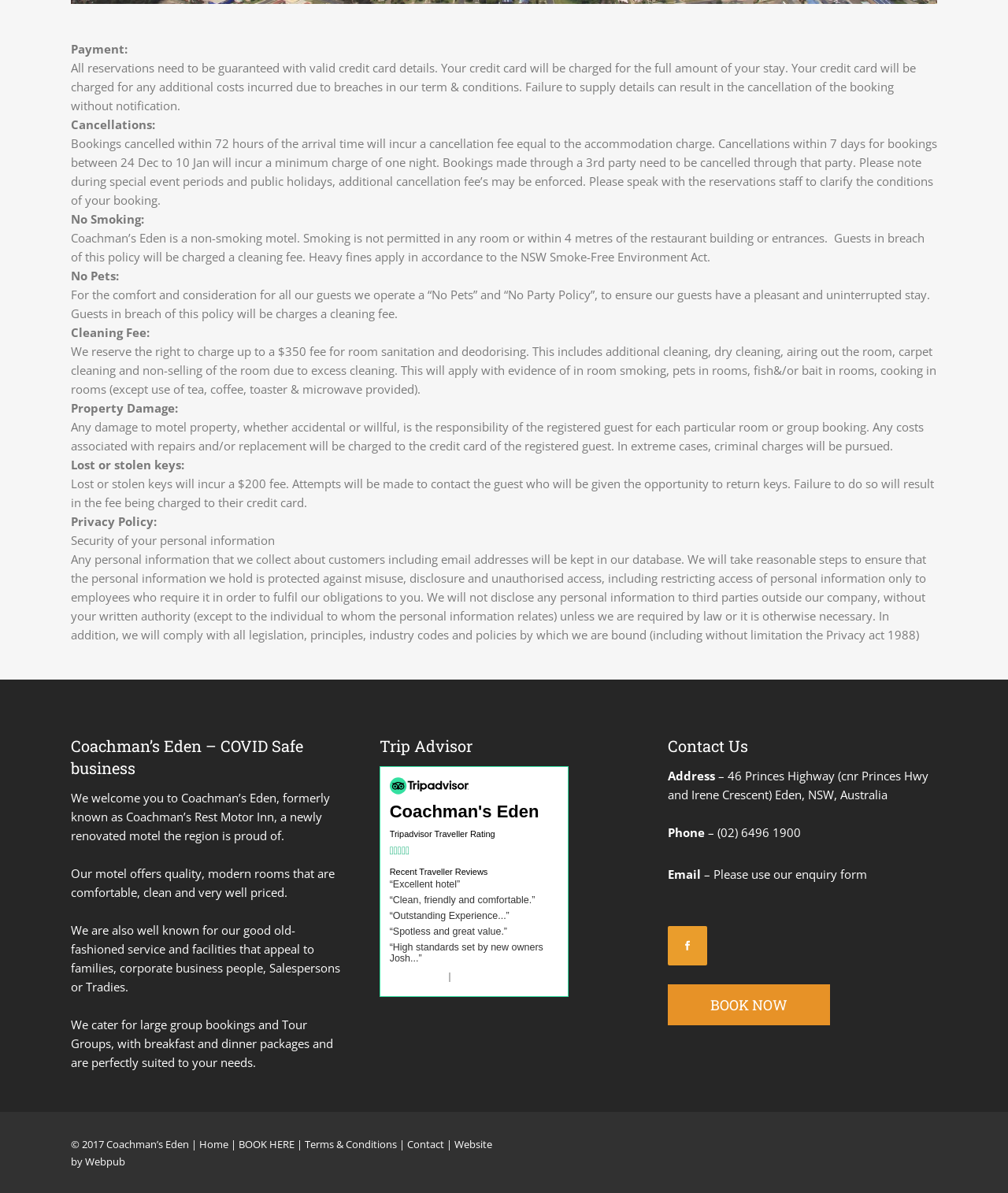Extract the bounding box coordinates for the UI element described as: "parent_node: Coachman's Eden".

[0.376, 0.642, 0.564, 0.836]